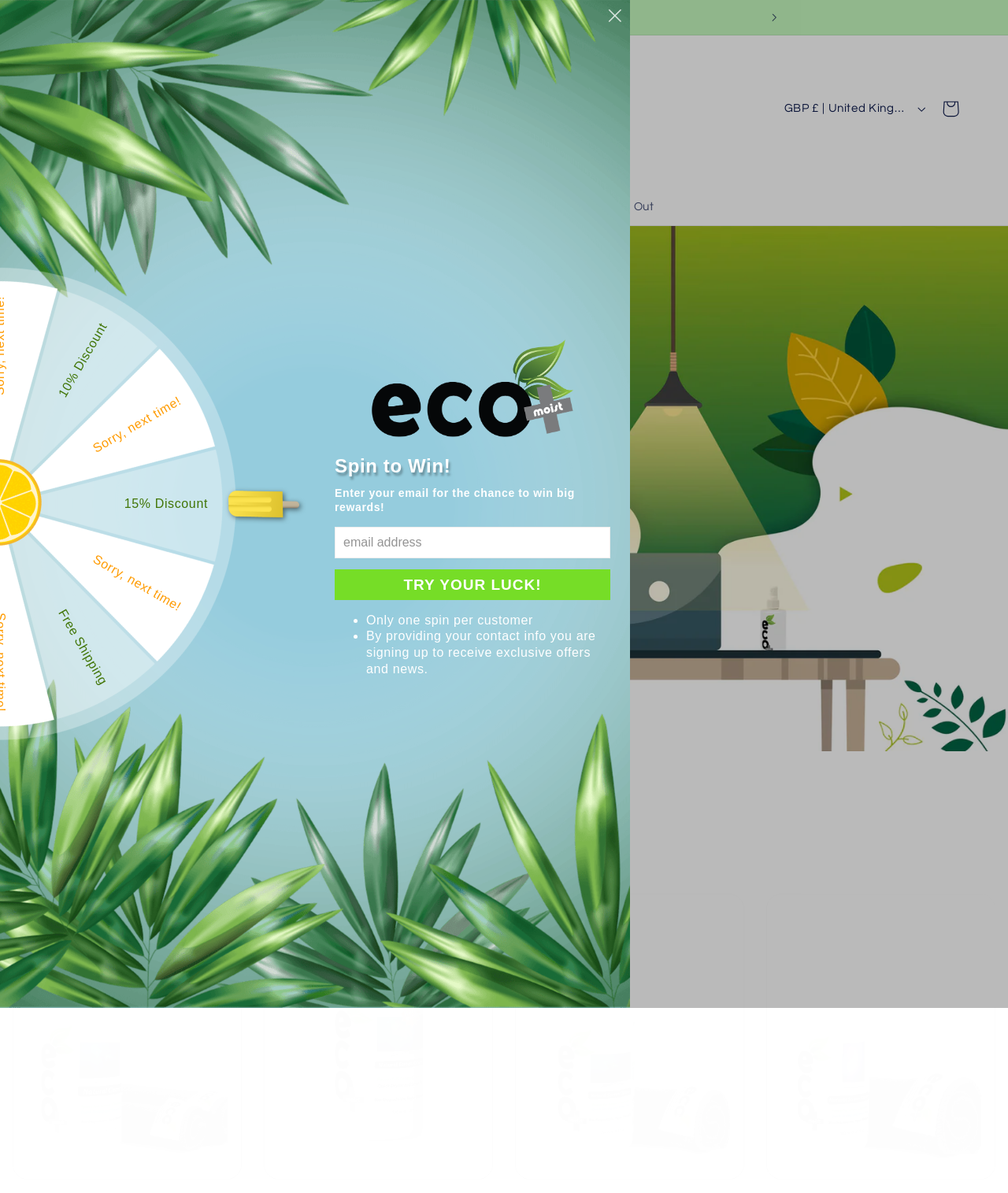Please identify the bounding box coordinates for the region that you need to click to follow this instruction: "Try your luck".

[0.332, 0.477, 0.605, 0.503]